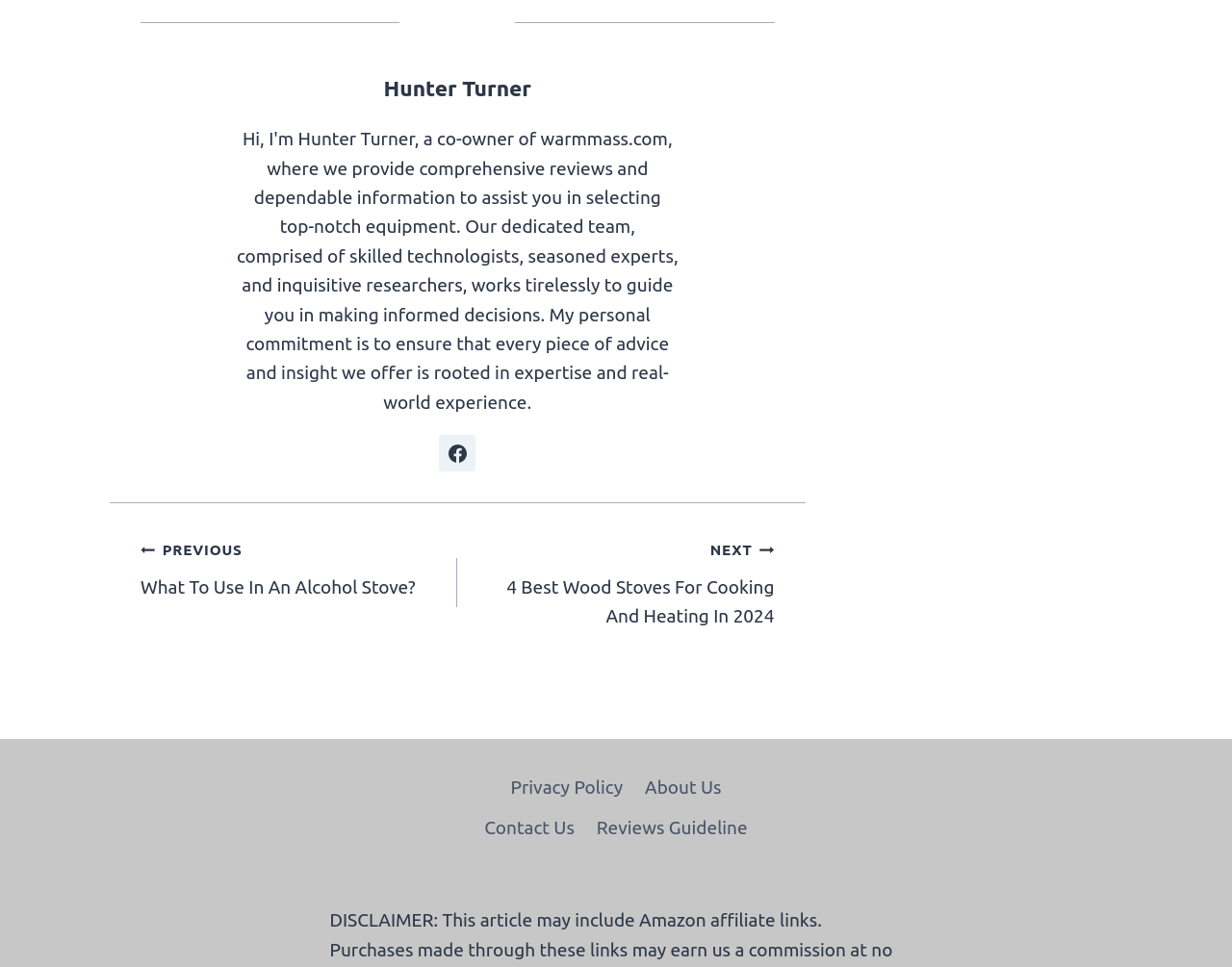Find and specify the bounding box coordinates that correspond to the clickable region for the instruction: "visit Facebook".

[0.356, 0.45, 0.386, 0.488]